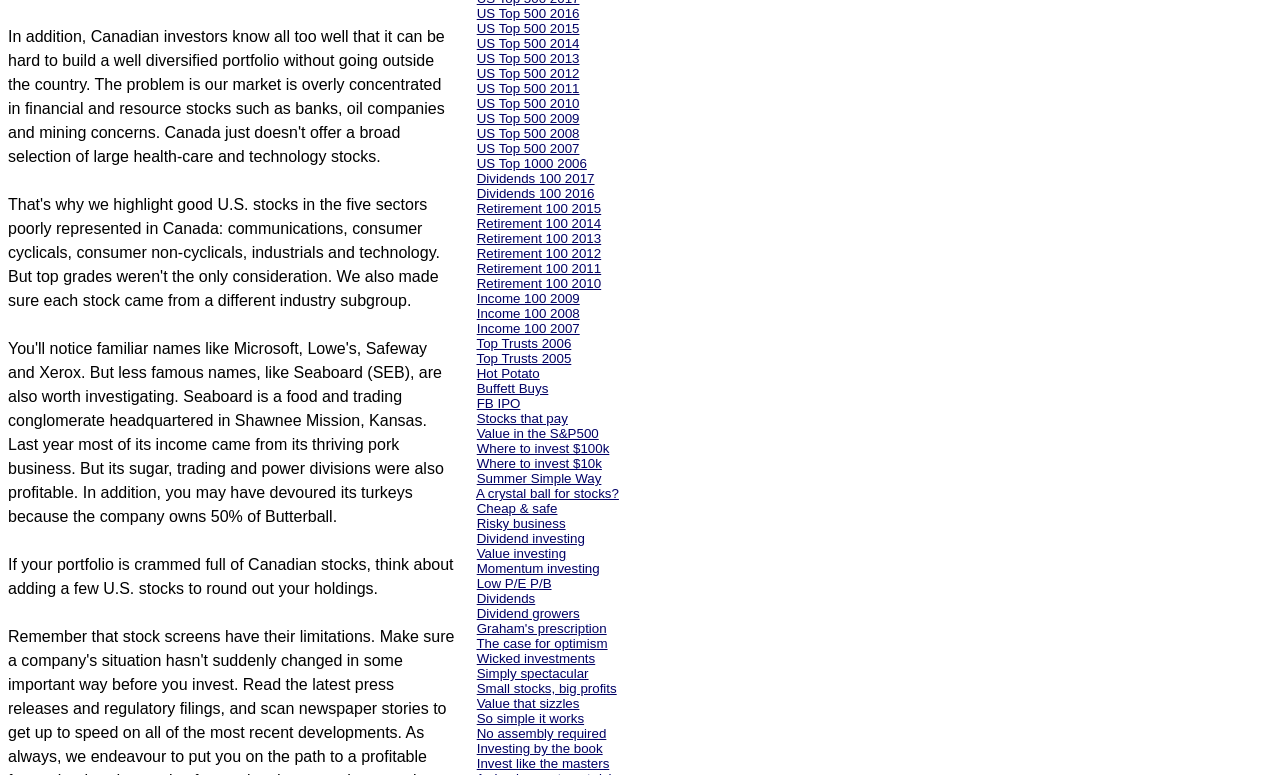How many links are there on this webpage?
Based on the screenshot, respond with a single word or phrase.

Over 50